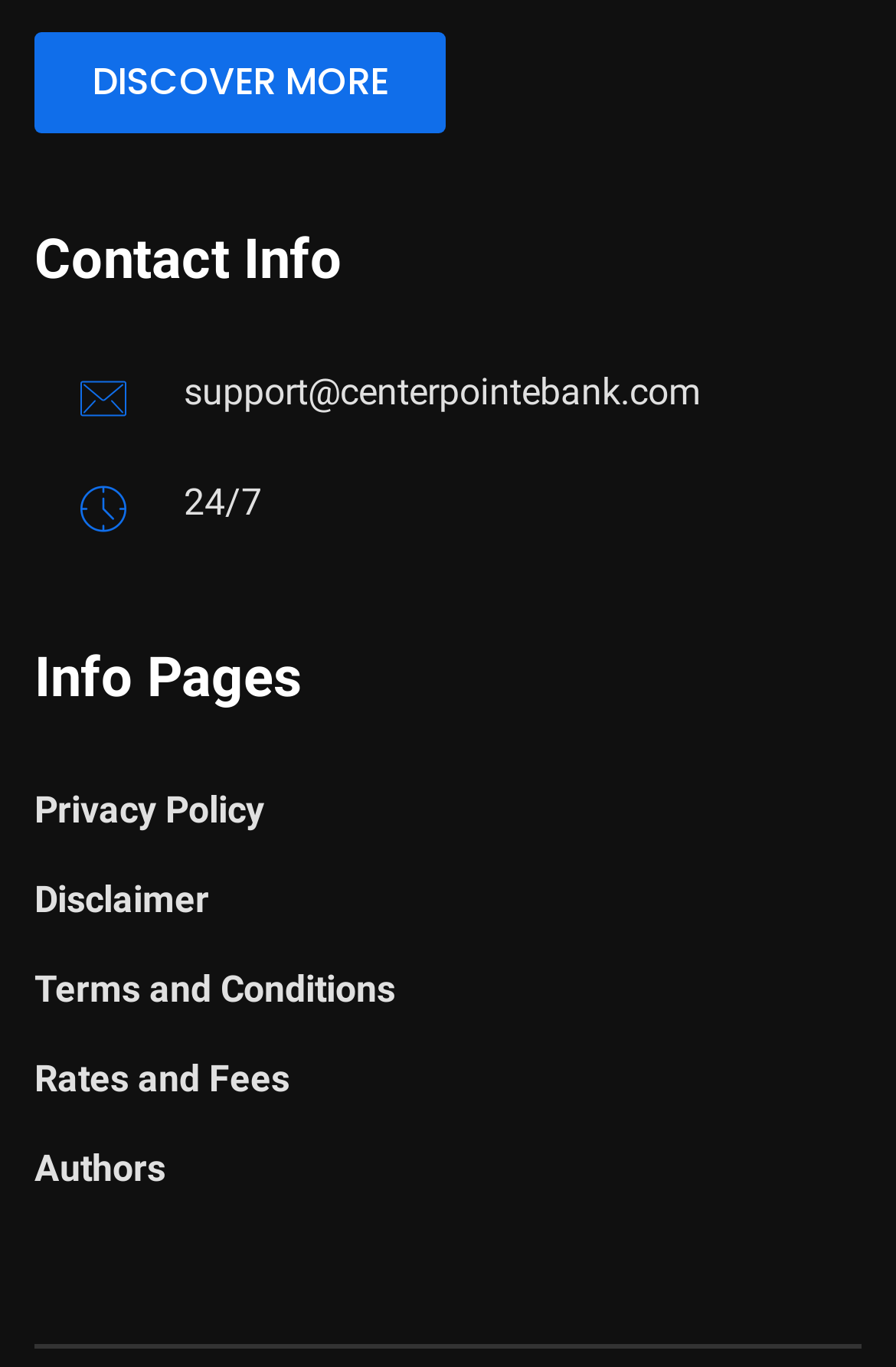Please provide a one-word or short phrase answer to the question:
What is the email address for support?

support@centerpointebank.com